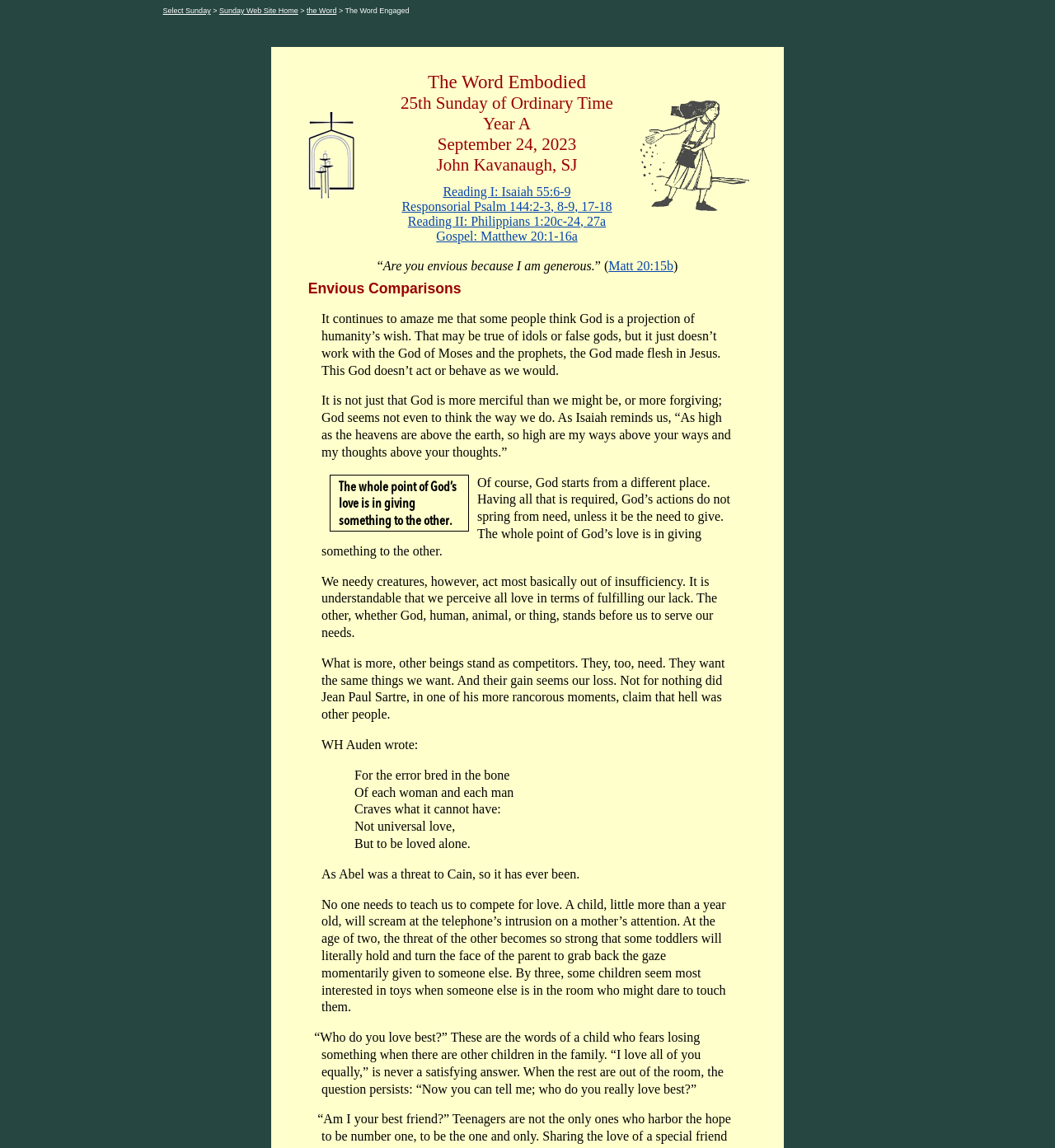Locate the bounding box coordinates of the clickable part needed for the task: "Select Sunday".

[0.154, 0.006, 0.2, 0.019]